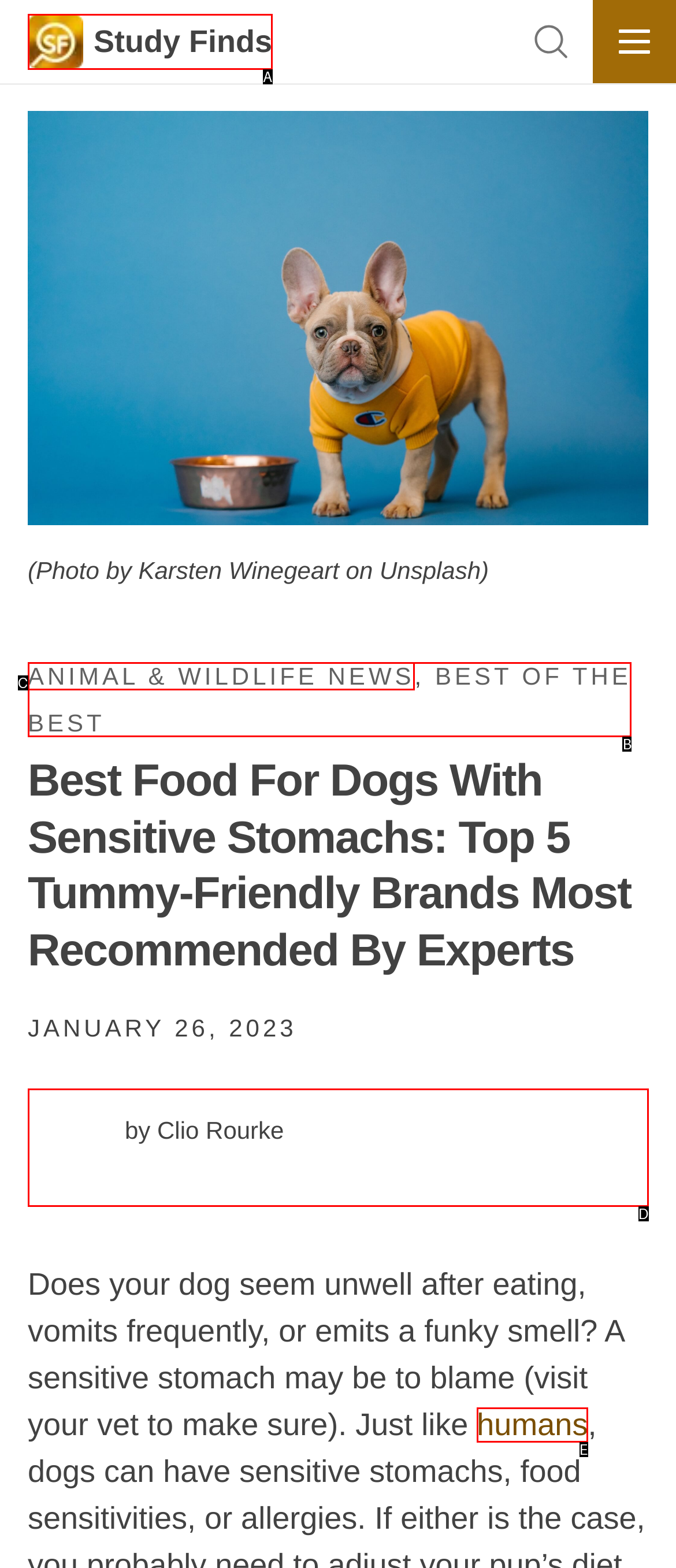Identify the HTML element that matches the description: humans
Respond with the letter of the correct option.

E